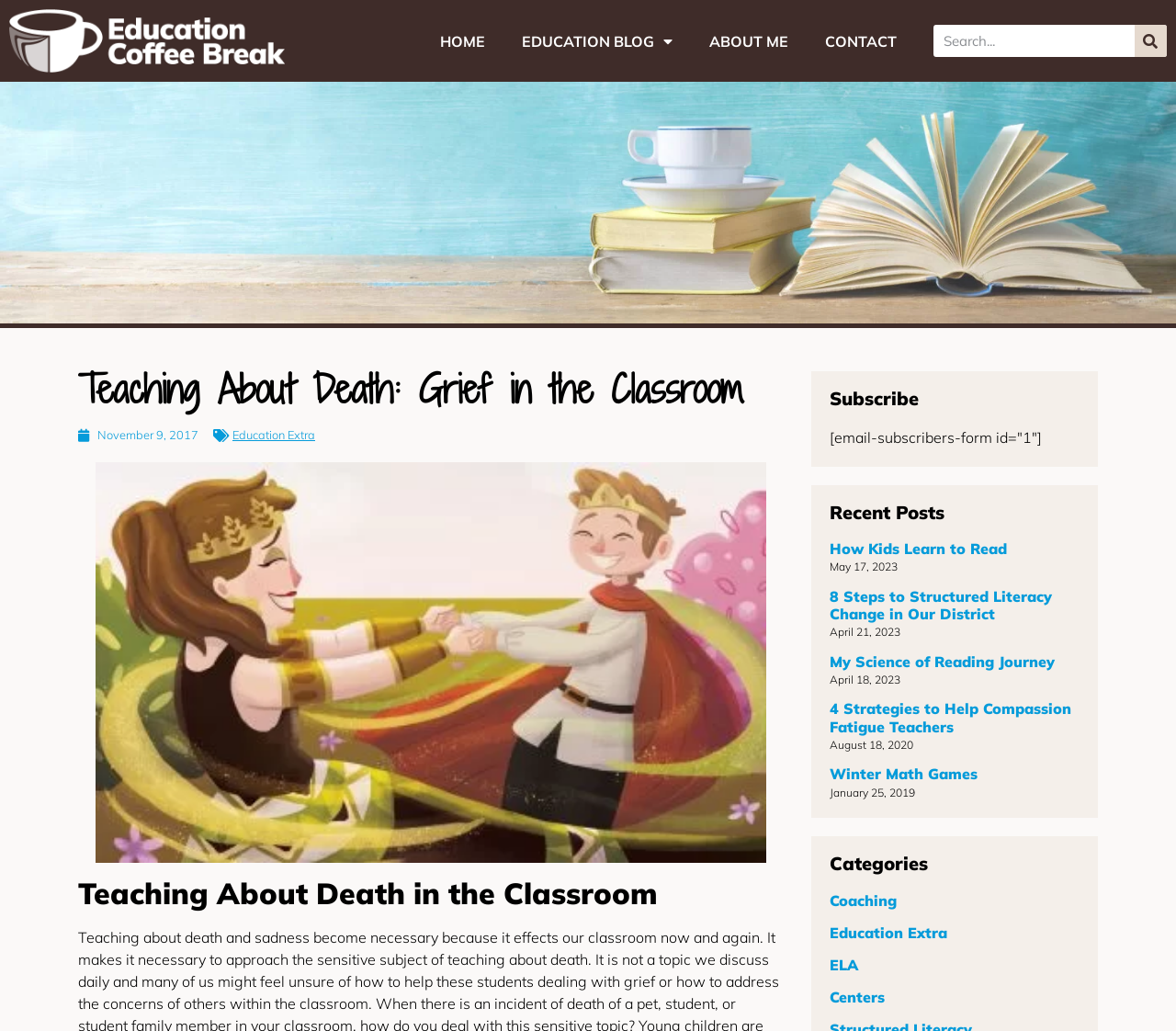What is the purpose of the search box on the top right?
Respond to the question with a single word or phrase according to the image.

To search the website